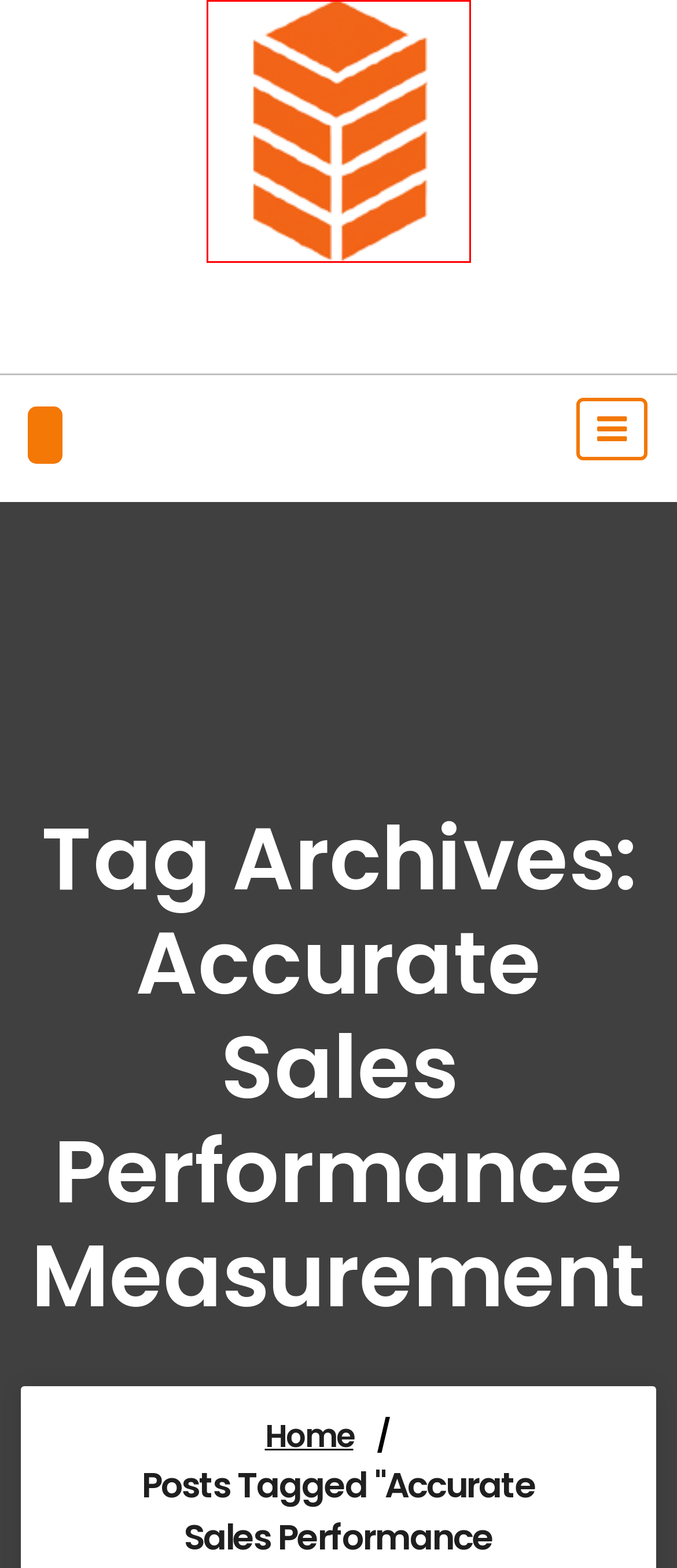Examine the screenshot of the webpage, which has a red bounding box around a UI element. Select the webpage description that best fits the new webpage after the element inside the red bounding box is clicked. Here are the choices:
A. accellion Archives - linkfilezz.com
B. gmail Archives - linkfilezz.com
C. strategic analytics Archives - linkfilezz.com
D. legalfiles Archives - linkfilezz.com
E. google tag manager Archives - linkfilezz.com
F. August 2023 - linkfilezz.com
G. google adwords Archives - linkfilezz.com
H. linkfilezz.com - Your trusted partner in file management and data transfer!

H